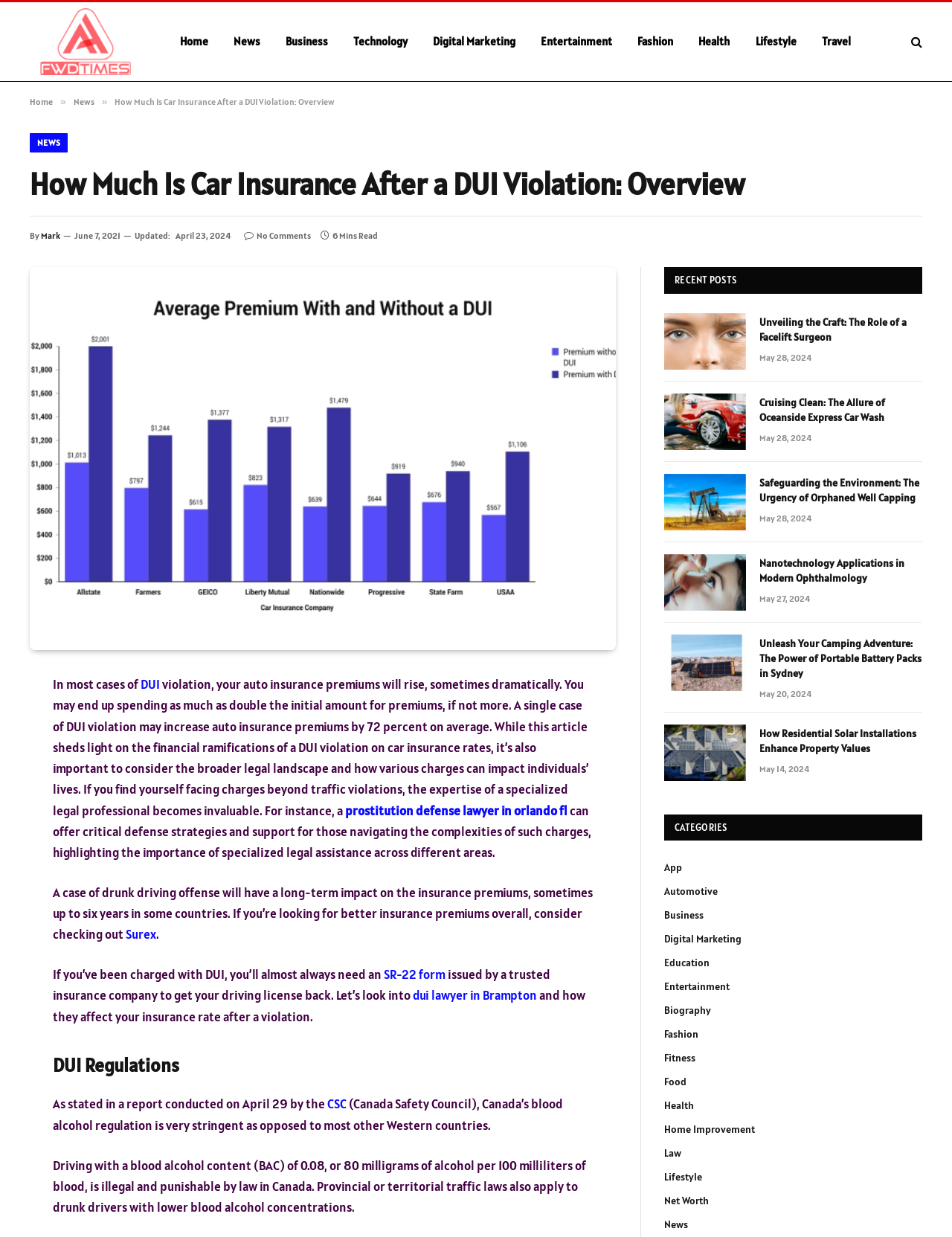Please respond in a single word or phrase: 
What is the average increase in auto insurance premiums after a DUI violation?

72 percent